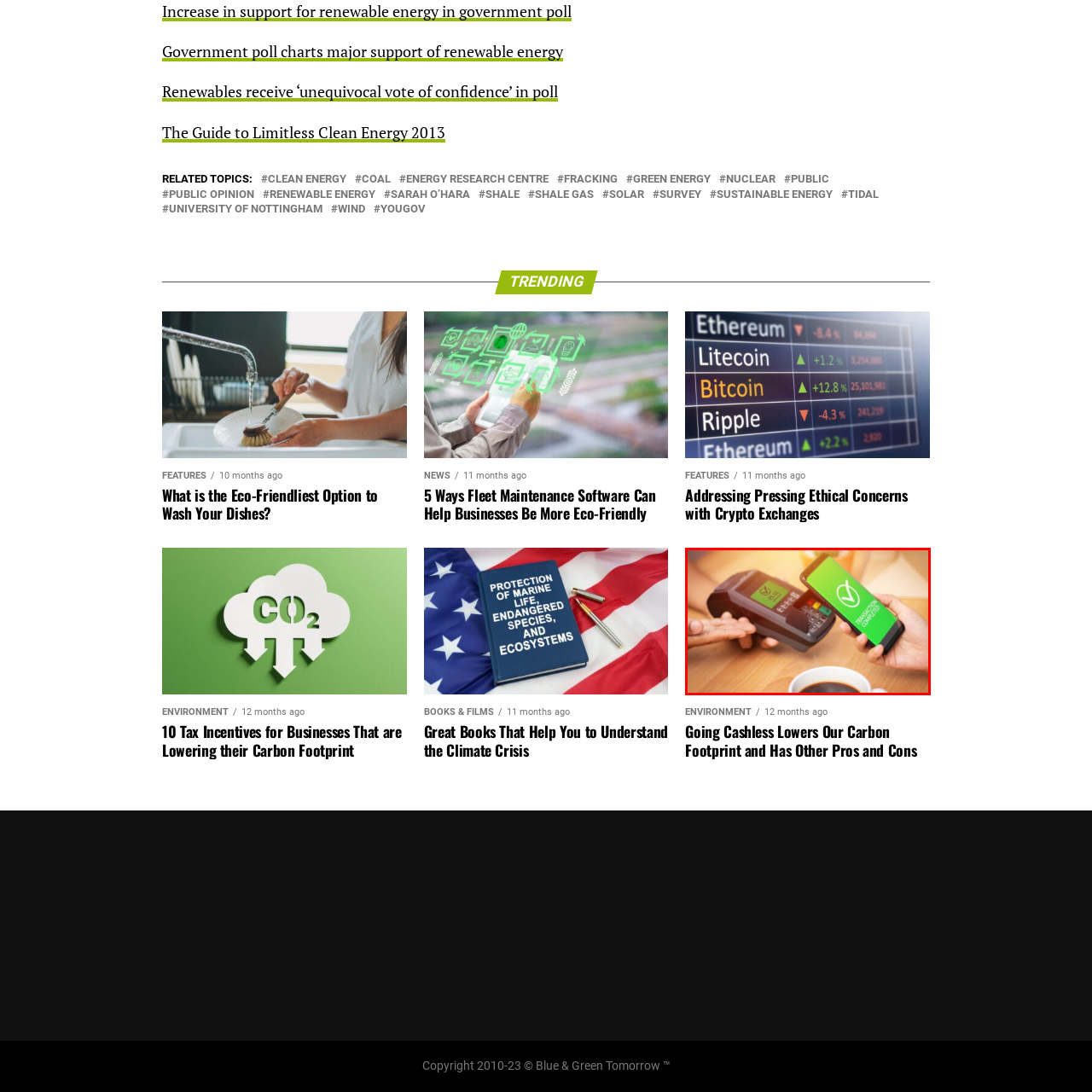Generate a detailed caption for the content inside the red bounding box.

In this image, a person is completing a contactless payment using a mobile phone, which displays a green screen indicating that the transaction has been successfully completed. The phone is held in one hand, facing a payment terminal that shows a digital display with the amount being charged (indicated as £12.99). The setting appears to be a cozy cafe, with a cup of coffee on the table, suggesting a casual atmosphere where convenient payment options are utilized. The interaction highlights the growing trend of digital payments, emphasizing ease and efficiency in transactions.